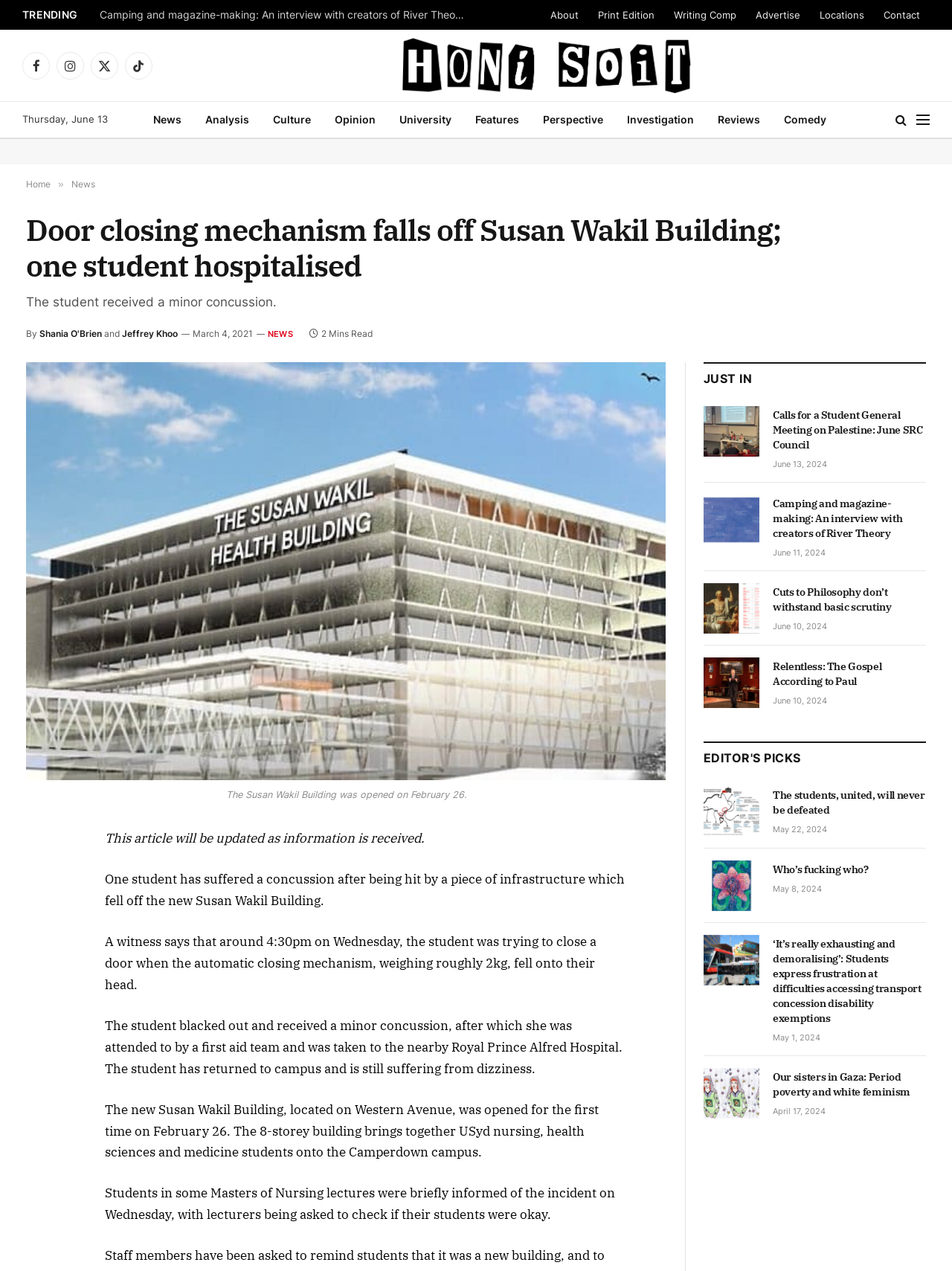Please provide a brief answer to the following inquiry using a single word or phrase:
What is the number of storeys in the Susan Wakil Building?

8